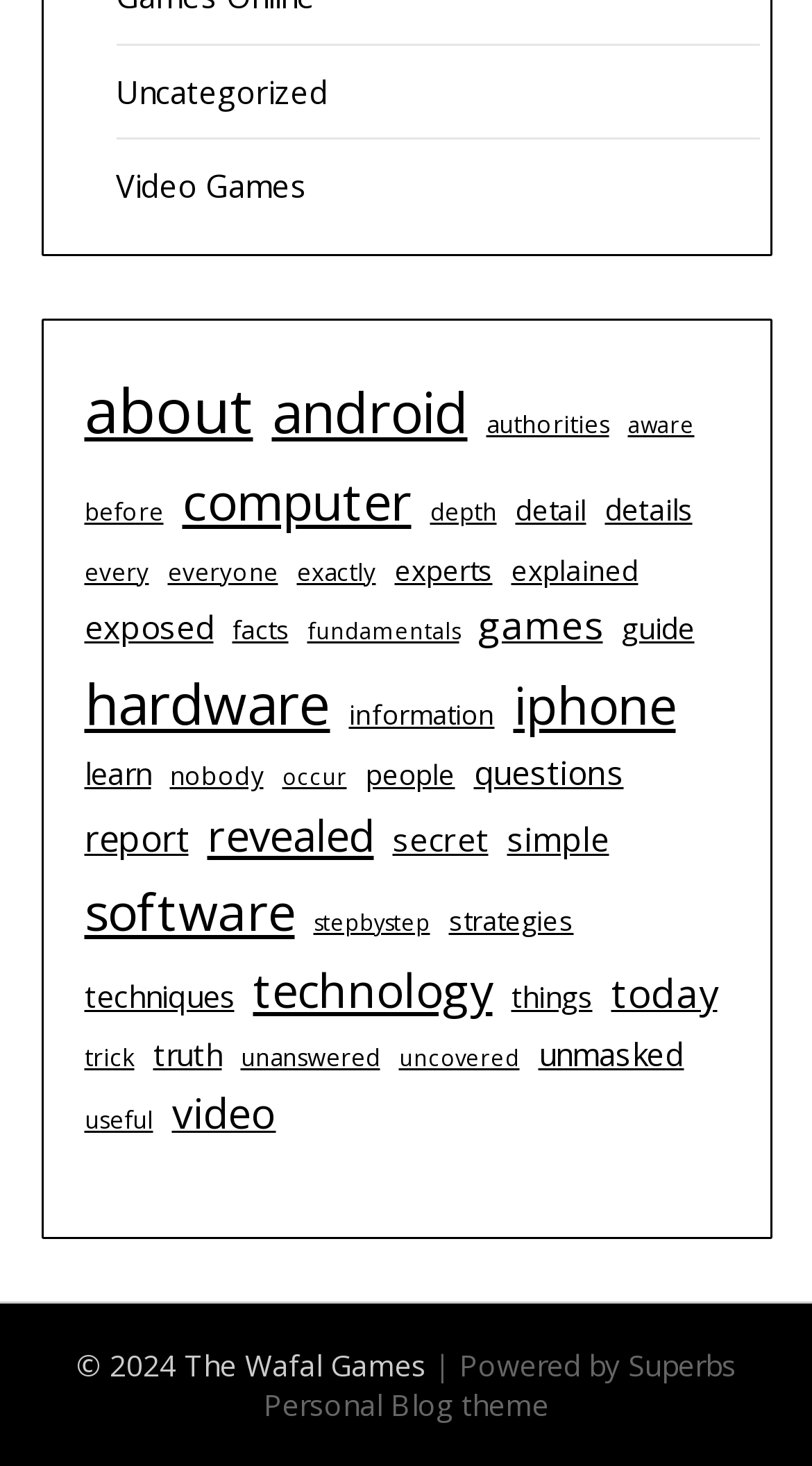Locate the bounding box of the UI element based on this description: "Video Games". Provide four float numbers between 0 and 1 as [left, top, right, bottom].

[0.142, 0.112, 0.378, 0.141]